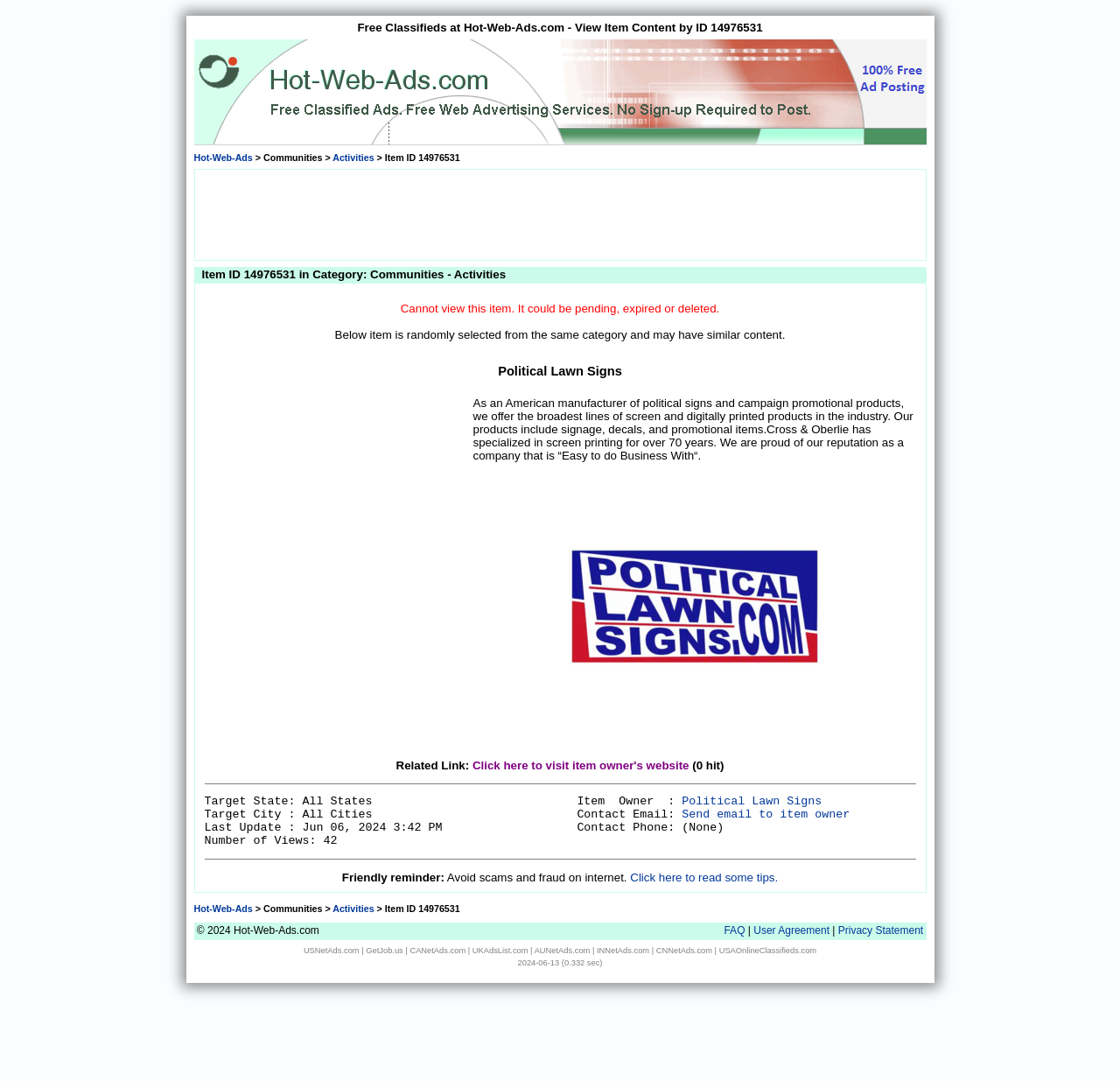Please identify the primary heading of the webpage and give its text content.

Free Classifieds at Hot-Web-Ads.com - View Item Content by ID 14976531